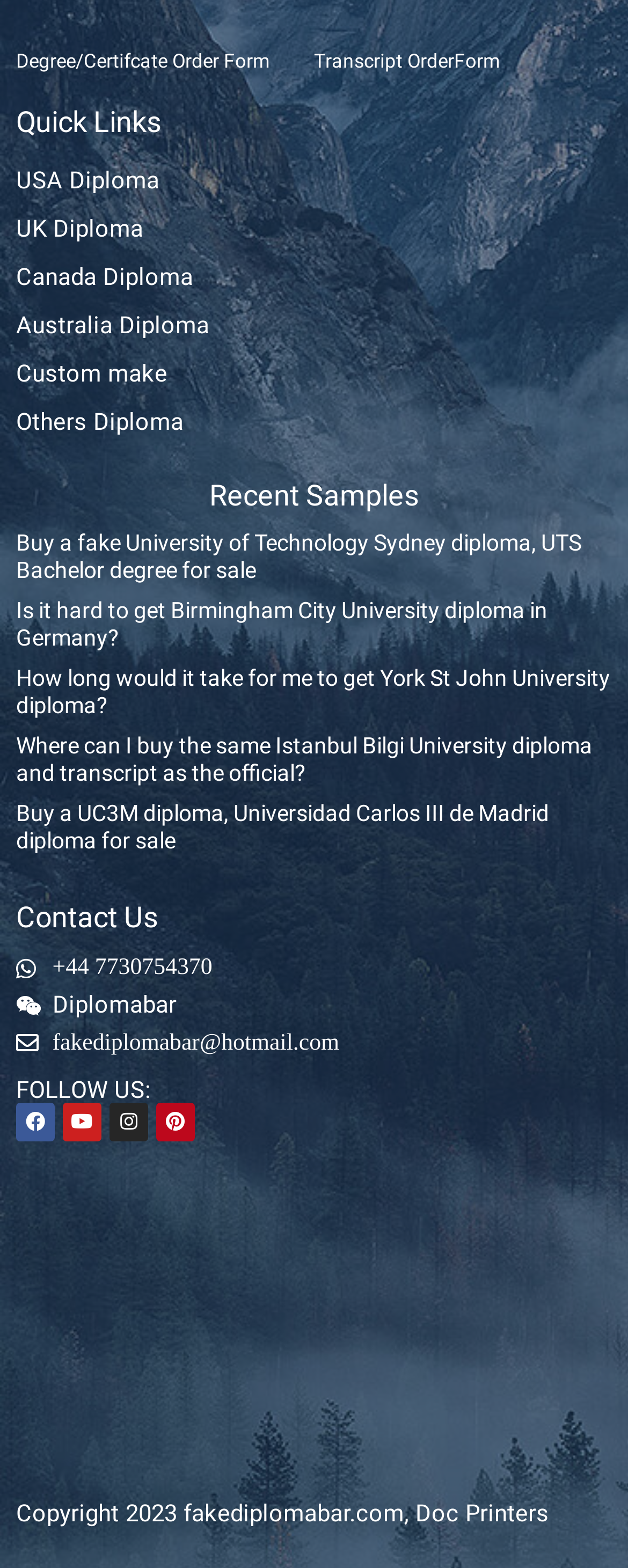Please provide a one-word or short phrase answer to the question:
How many recent samples are listed on the webpage?

5